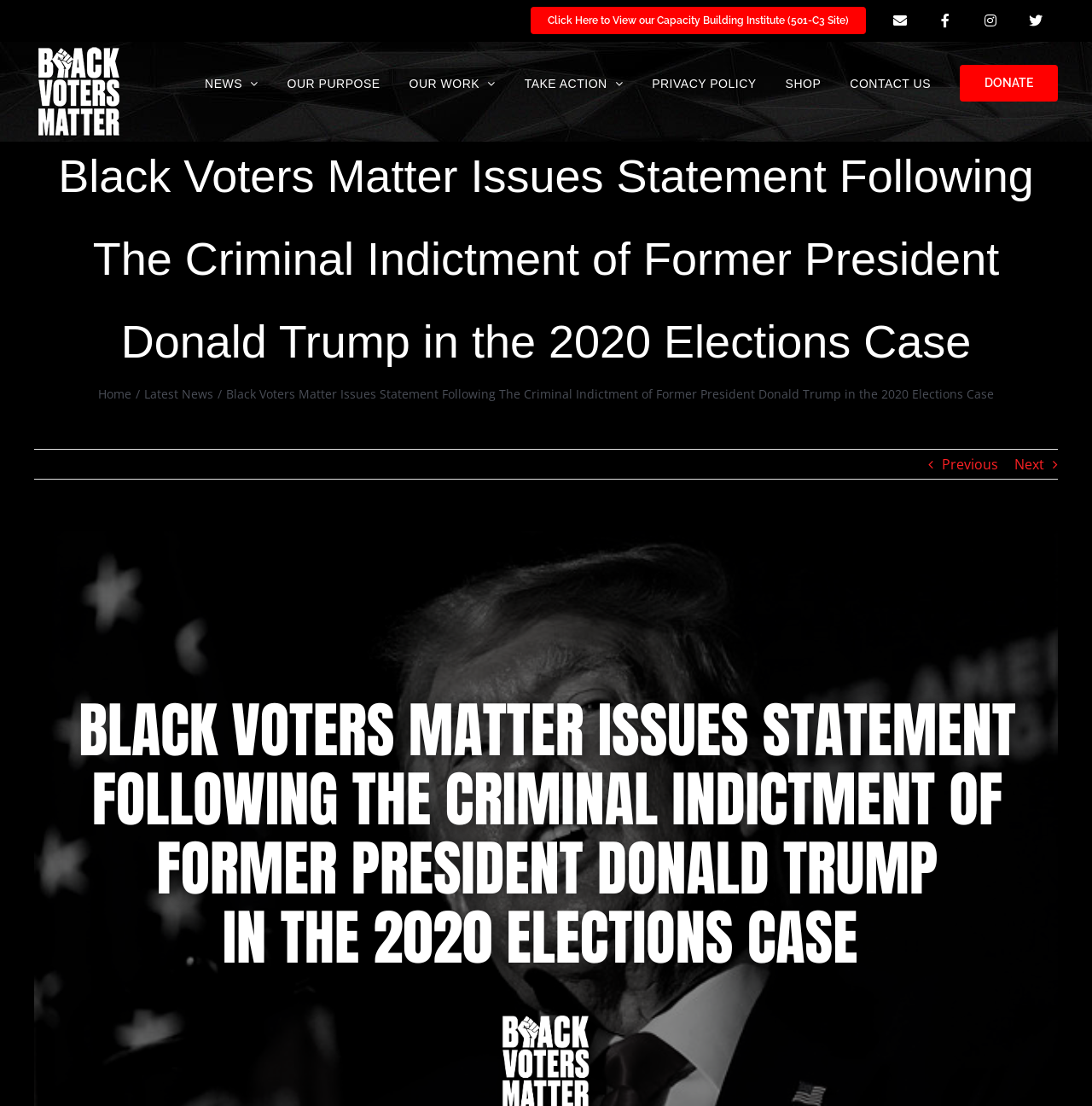Determine the bounding box coordinates of the area to click in order to meet this instruction: "Search for something".

None